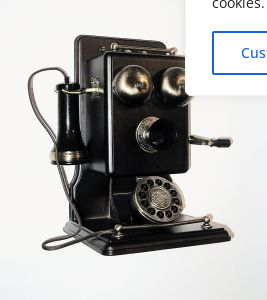What is the purpose of the rotary dial?
Using the visual information, answer the question in a single word or phrase.

For dialing